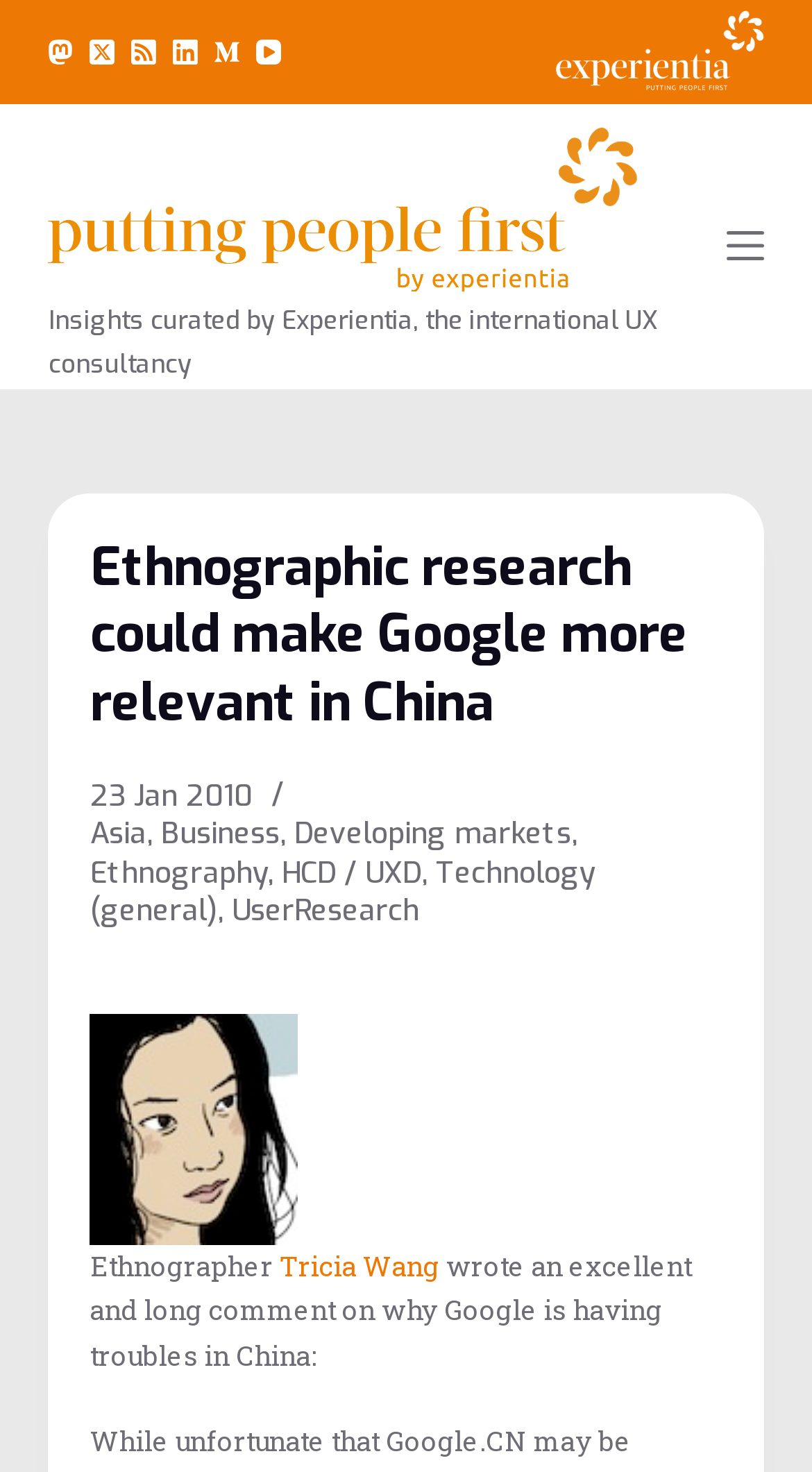Please identify the bounding box coordinates of the element I should click to complete this instruction: 'Click on the 'Skip to content' link'. The coordinates should be given as four float numbers between 0 and 1, like this: [left, top, right, bottom].

[0.0, 0.0, 0.103, 0.028]